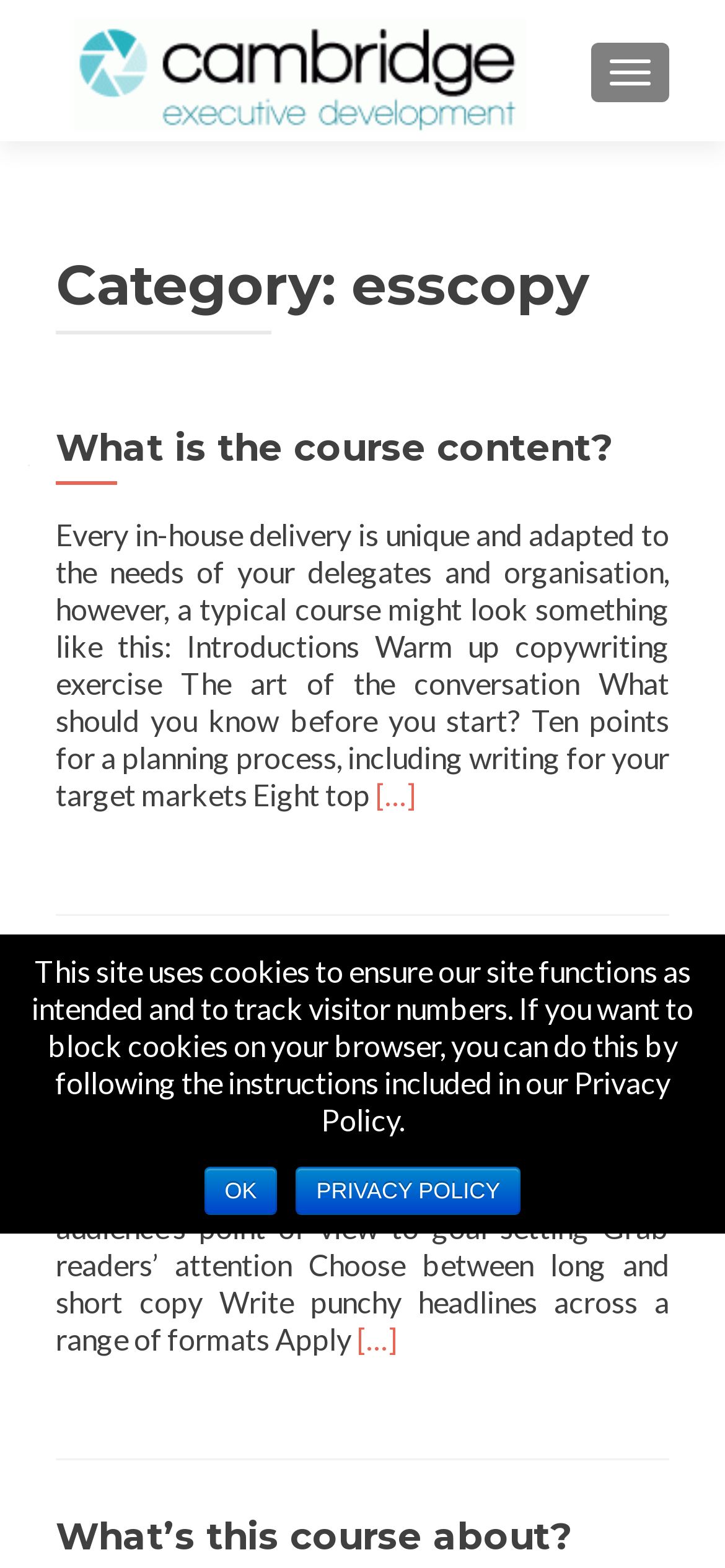Determine the bounding box coordinates for the clickable element required to fulfill the instruction: "Click on What’s this course about?". Provide the coordinates as four float numbers between 0 and 1, i.e., [left, top, right, bottom].

[0.077, 0.966, 0.79, 0.994]